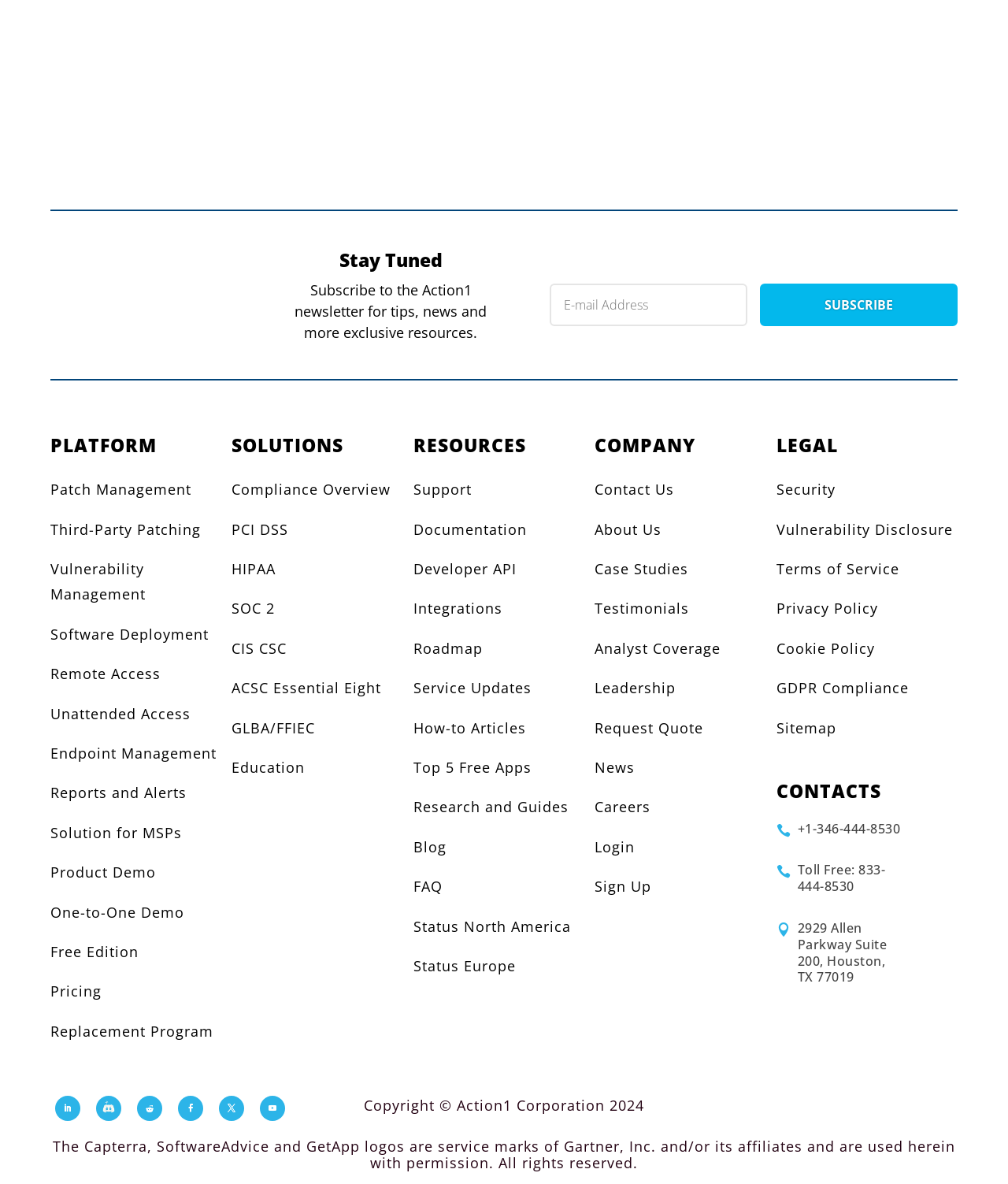Please identify the bounding box coordinates of the clickable area that will allow you to execute the instruction: "Contact Us".

[0.59, 0.405, 0.669, 0.421]